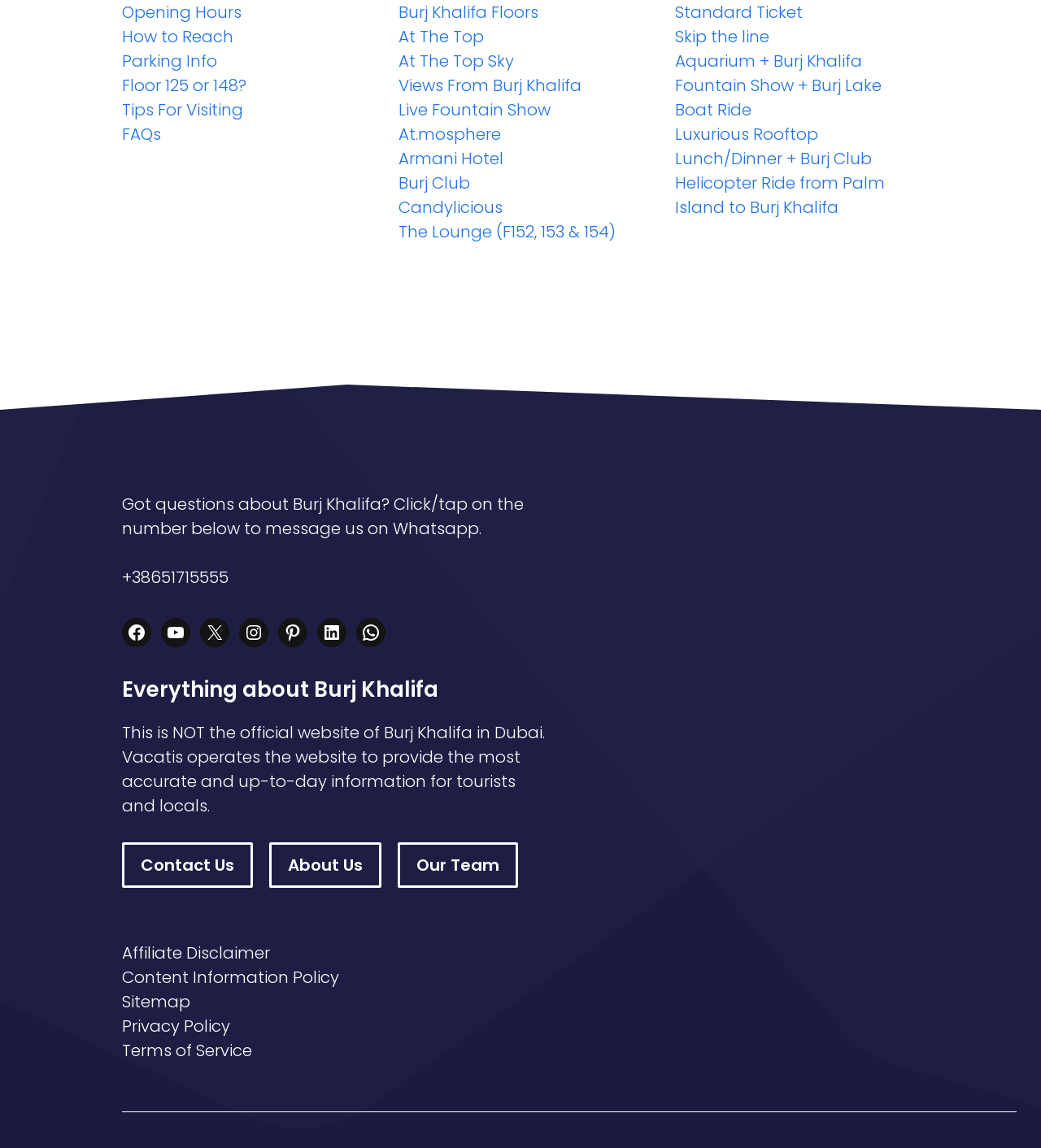Please locate the bounding box coordinates of the element that should be clicked to complete the given instruction: "Click on Opening Hours".

[0.117, 0.001, 0.232, 0.021]